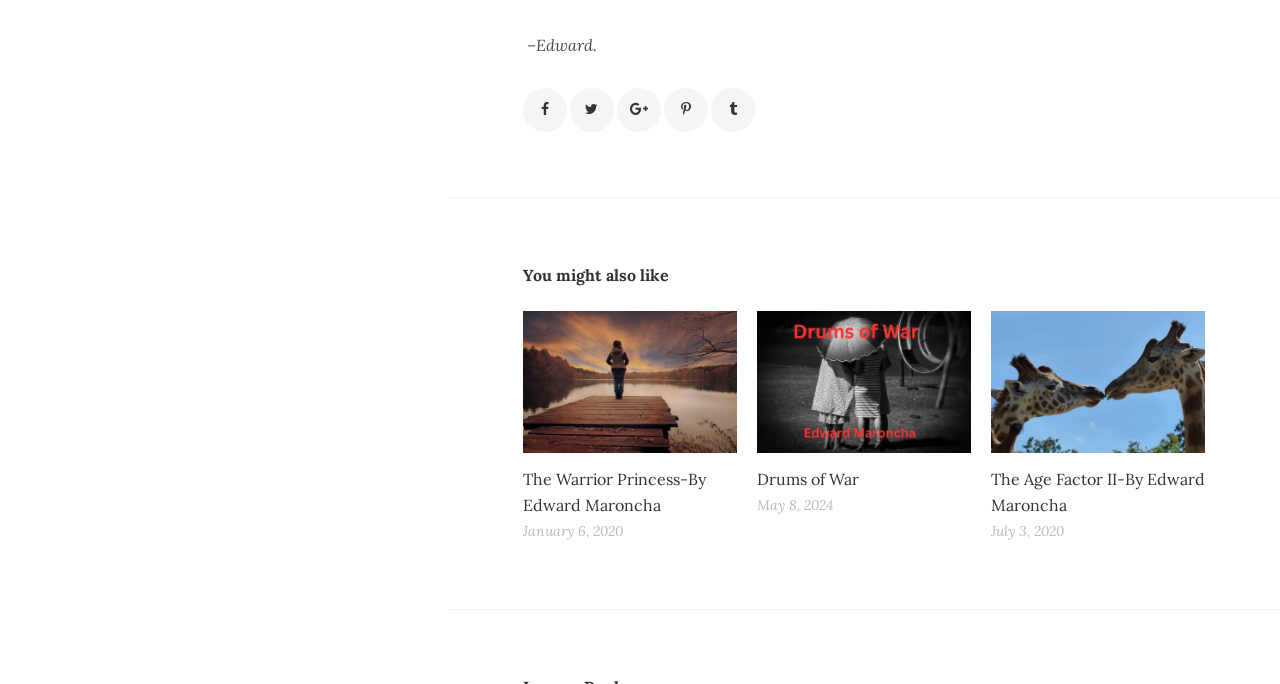Respond to the question below with a single word or phrase: What is the title of the first recommended book?

The Warrior Princess